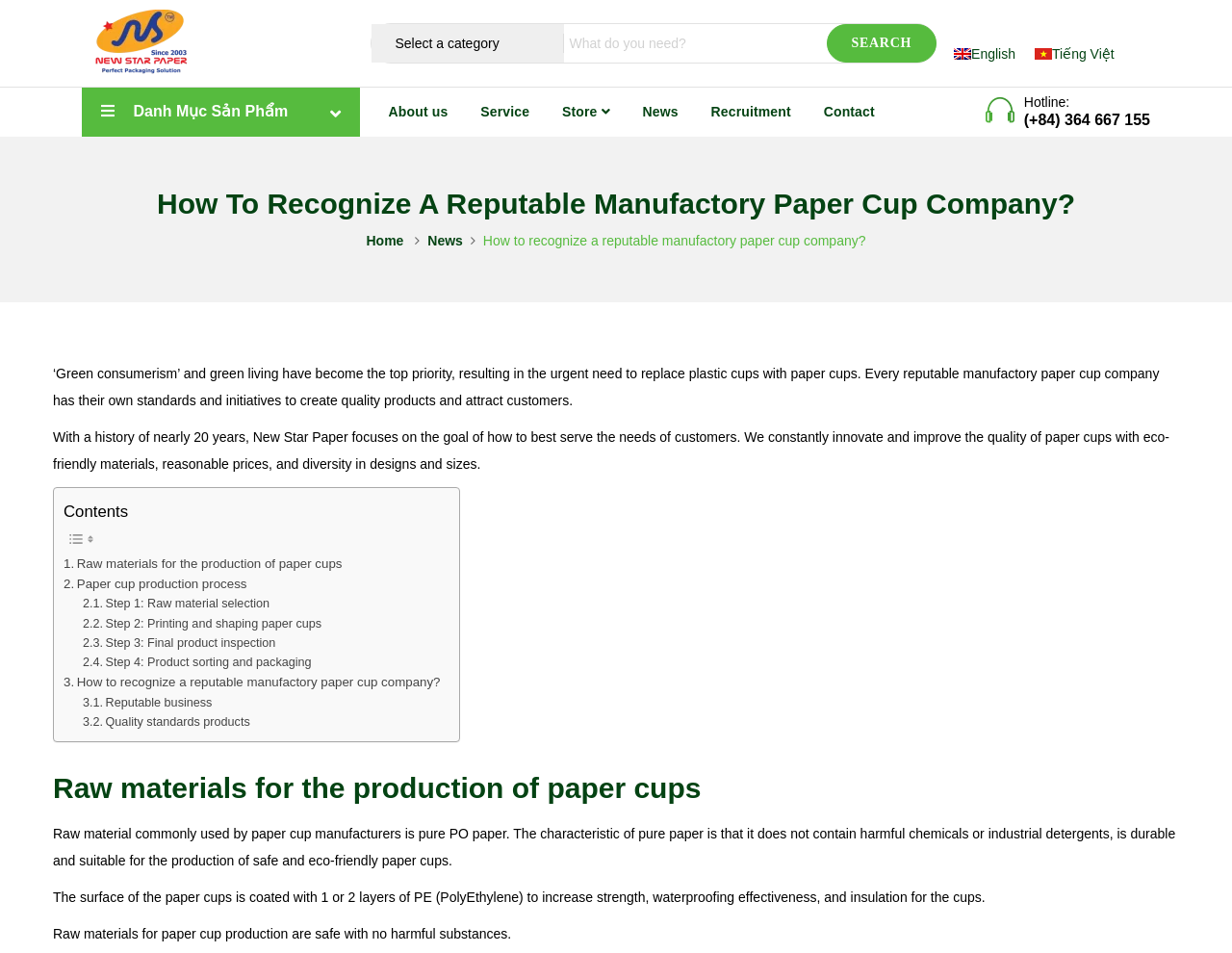Offer an extensive depiction of the webpage and its key elements.

This webpage is about New Star Paper, a company that manufactures paper cups. At the top left corner, there is a logo of the company, and next to it, a combobox and a search bar. On the top right corner, there are language options, including English and Vietnamese.

Below the top section, there is a heading that reads "Danh Mục Sản Phẩm" (which means "Product Category" in Vietnamese). Underneath, there are links to different sections of the website, including "About us", "Service", "Store", "News", "Recruitment", and "Contact". On the right side of these links, there is a hotline number with a phone icon.

The main content of the webpage is an article titled "How To Recognize A Reputable Manufactory Paper Cup Company?" The article is divided into sections, with headings and links to different parts of the content. The first section introduces the importance of replacing plastic cups with paper cups and the standards of a reputable paper cup manufacturer. The second section talks about New Star Paper's history and goals.

Below the introduction, there is a table of contents with links to different sections, including "Raw materials for the production of paper cups", "Paper cup production process", and "How to recognize a reputable manufactory paper cup company?" Each of these sections has subheadings and links to more detailed information.

The "Raw materials for the production of paper cups" section explains the characteristics of pure PO paper and the use of PE coating to increase strength and waterproofing effectiveness. The section also emphasizes the safety of the raw materials used in paper cup production.

Throughout the webpage, there are no images except for the company logo and a few small icons. The layout is organized, with clear headings and concise text, making it easy to navigate and read.